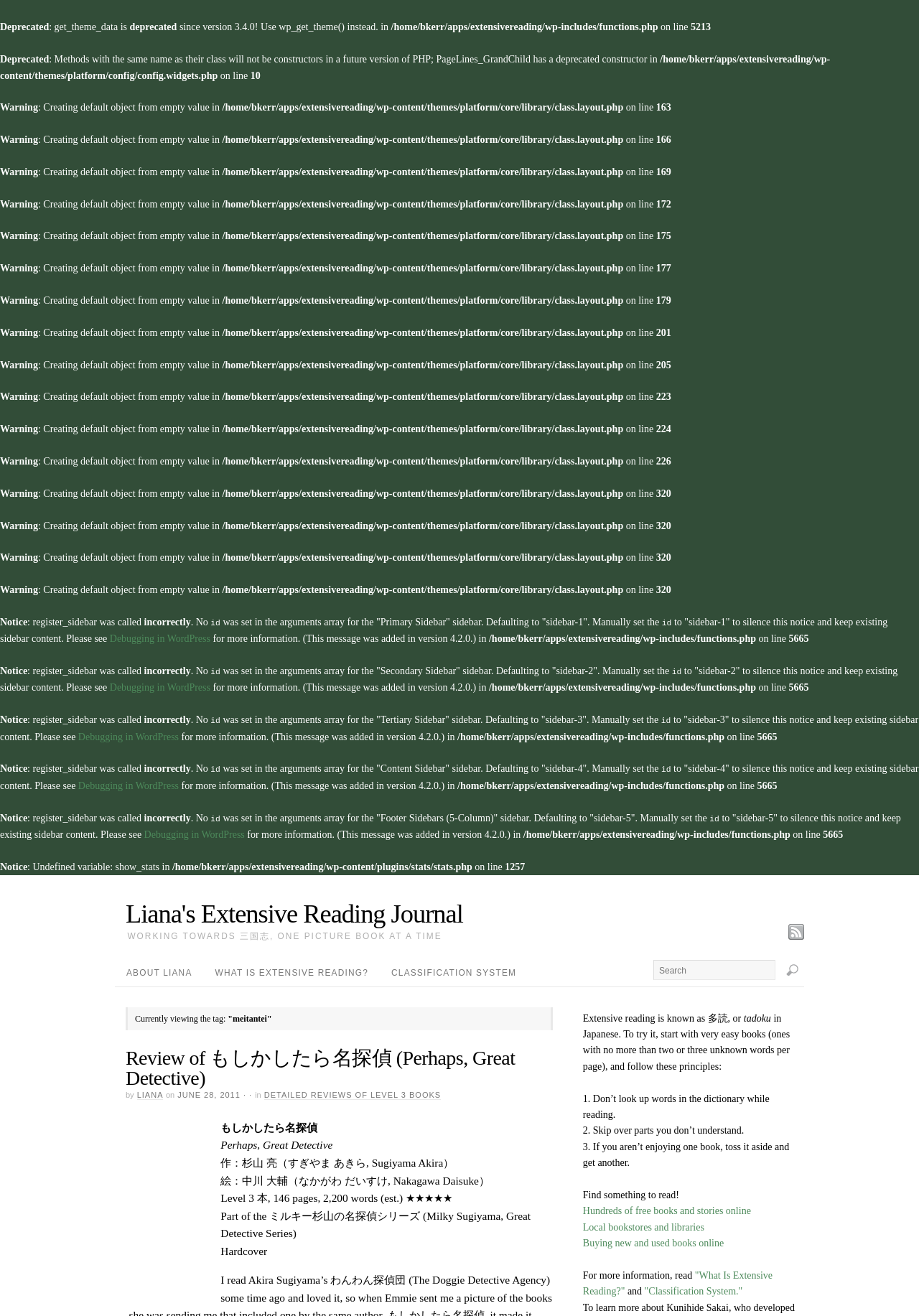Answer in one word or a short phrase: 
How many warnings are there in class.layout.php?

Multiple